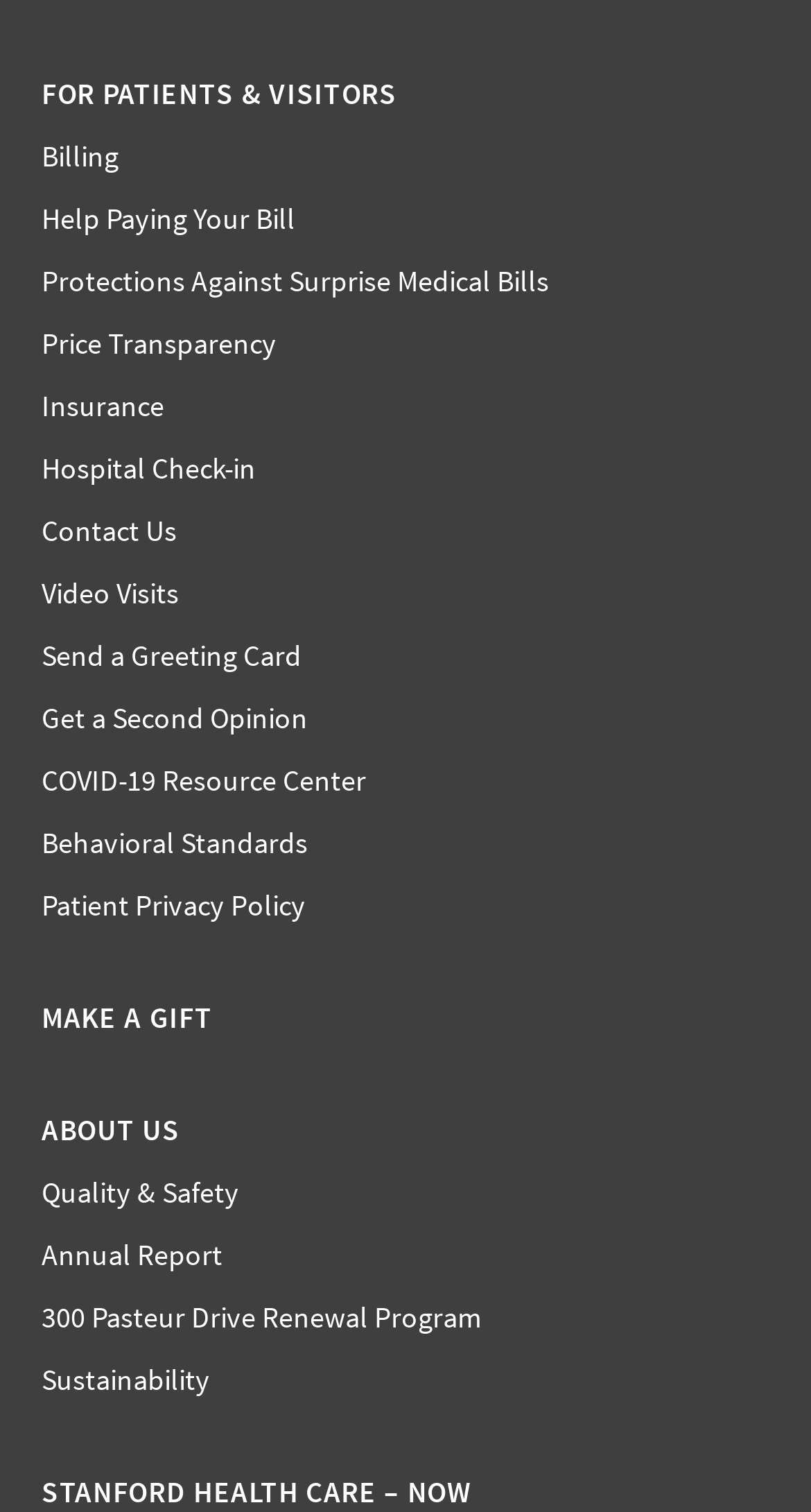Find the bounding box coordinates of the element's region that should be clicked in order to follow the given instruction: "Get a second opinion". The coordinates should consist of four float numbers between 0 and 1, i.e., [left, top, right, bottom].

[0.051, 0.462, 0.379, 0.487]